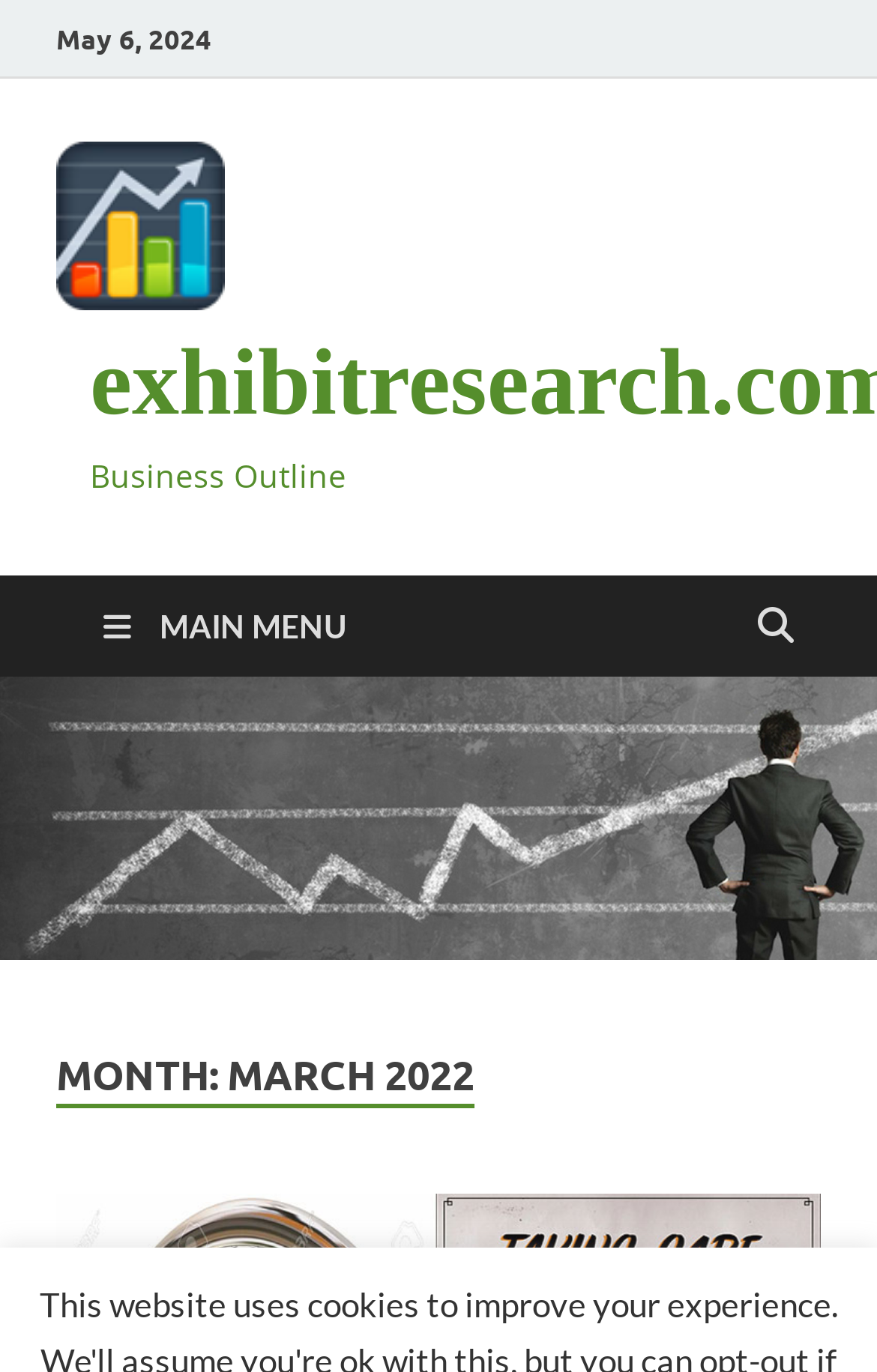Provide a brief response to the question below using a single word or phrase: 
What is the business outline about?

Not specified